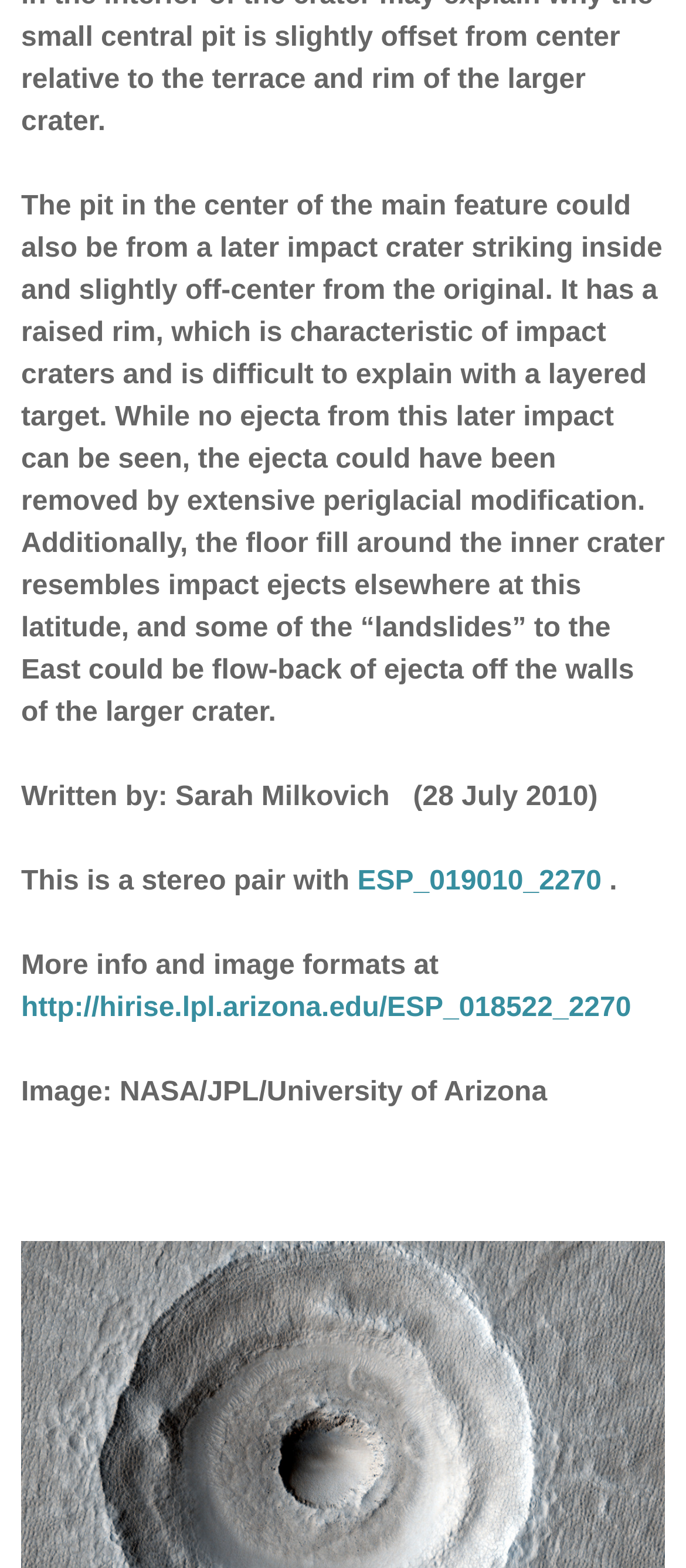Determine the bounding box coordinates for the HTML element mentioned in the following description: "http://hirise.lpl.arizona.edu/ESP_018522_2270". The coordinates should be a list of four floats ranging from 0 to 1, represented as [left, top, right, bottom].

[0.031, 0.634, 0.92, 0.653]